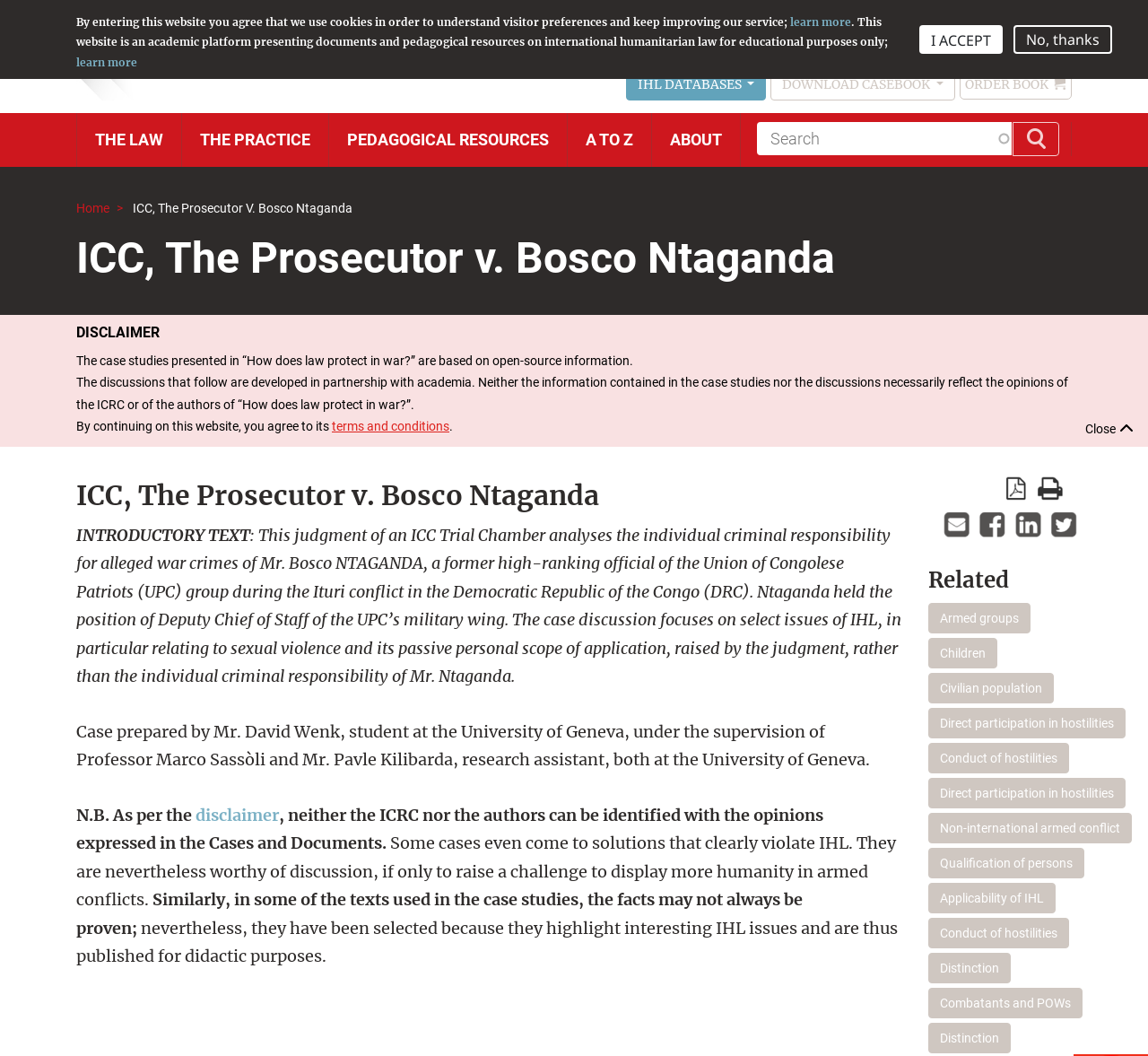Select the bounding box coordinates of the element I need to click to carry out the following instruction: "Go to the home page".

[0.066, 0.042, 0.191, 0.062]